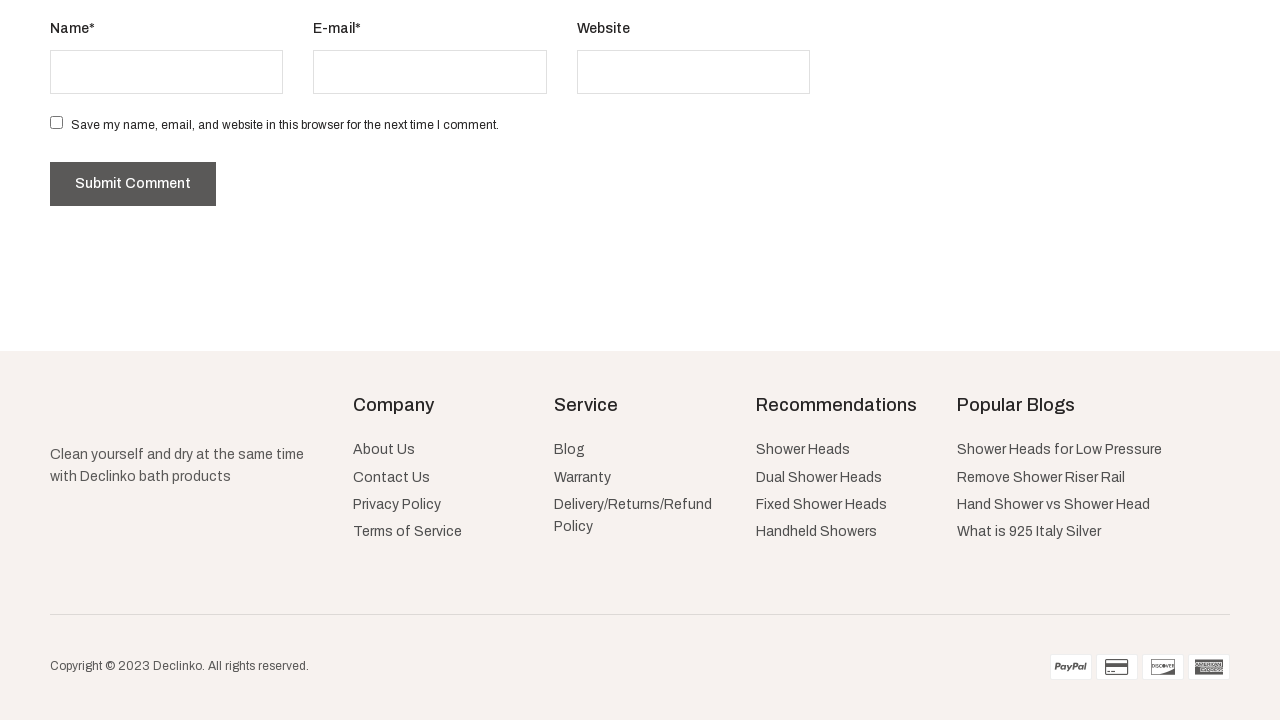Highlight the bounding box coordinates of the element you need to click to perform the following instruction: "Visit the About Us page."

[0.275, 0.614, 0.324, 0.635]